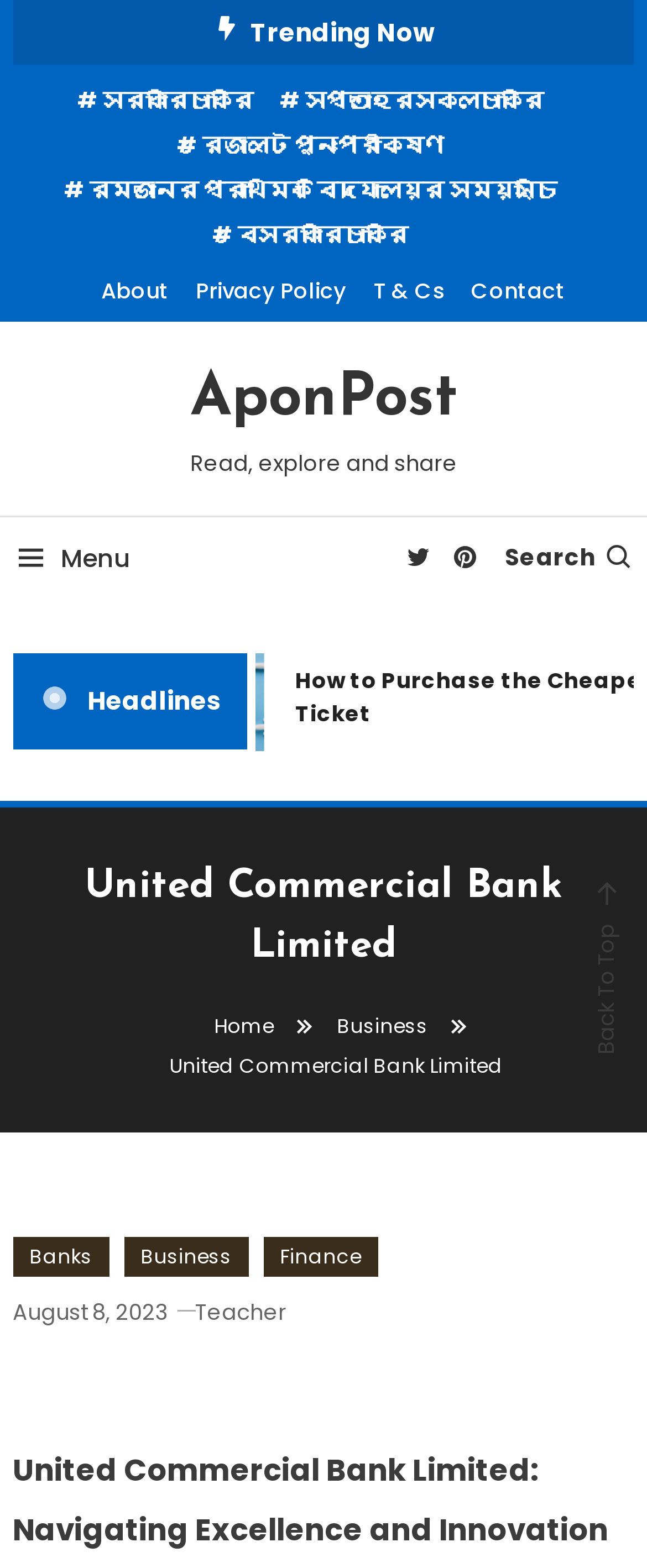Locate the primary heading on the webpage and return its text.

United Commercial Bank Limited